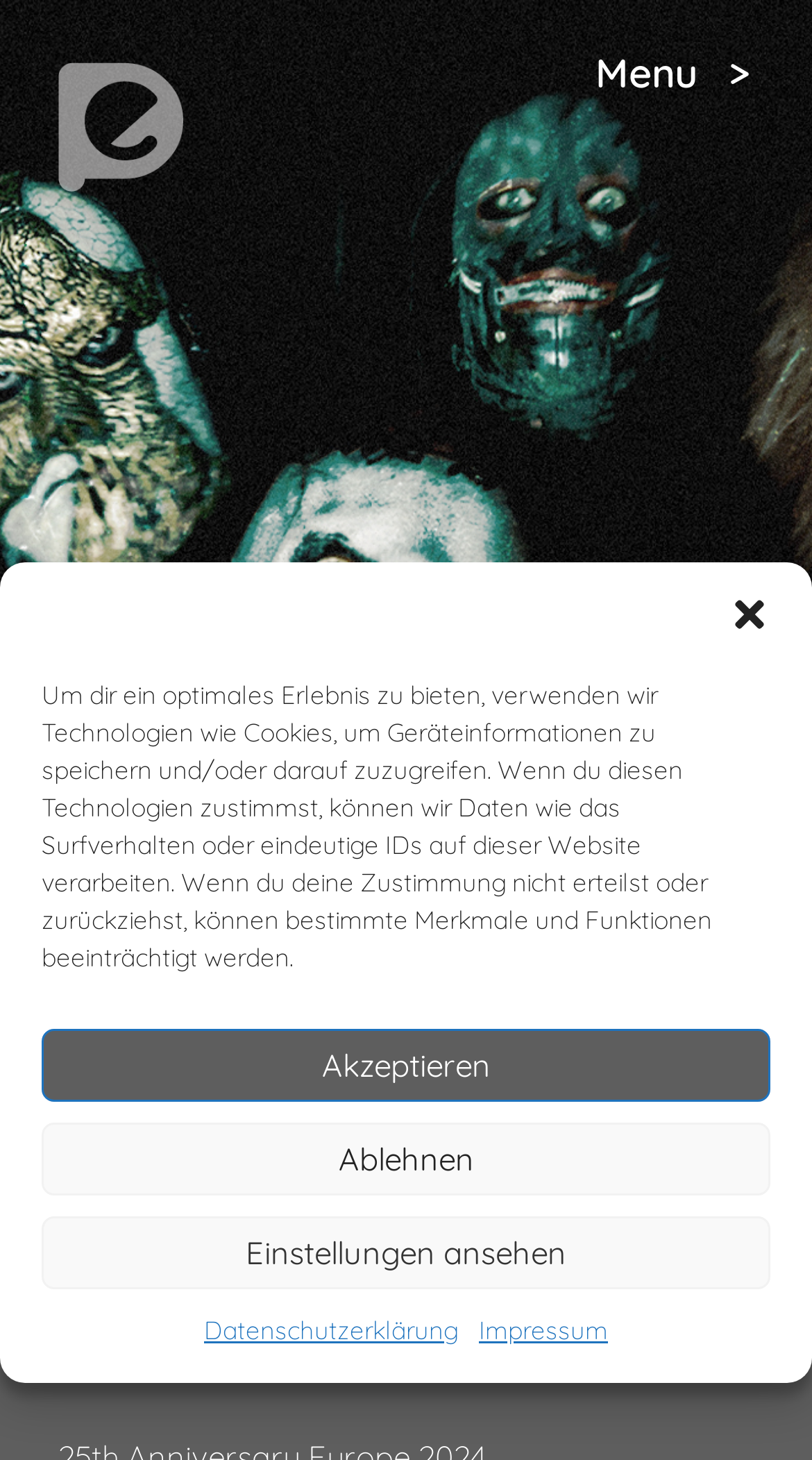What is the main topic of the webpage?
Could you please answer the question thoroughly and with as much detail as possible?

The main topic of the webpage is Slipknot, as indicated by the heading 'SLIPKNOT' with the bounding box coordinates [0.072, 0.913, 0.826, 0.947] and the meta description 'SLIPKNOT – PRIME ENTERTAINMENT'.